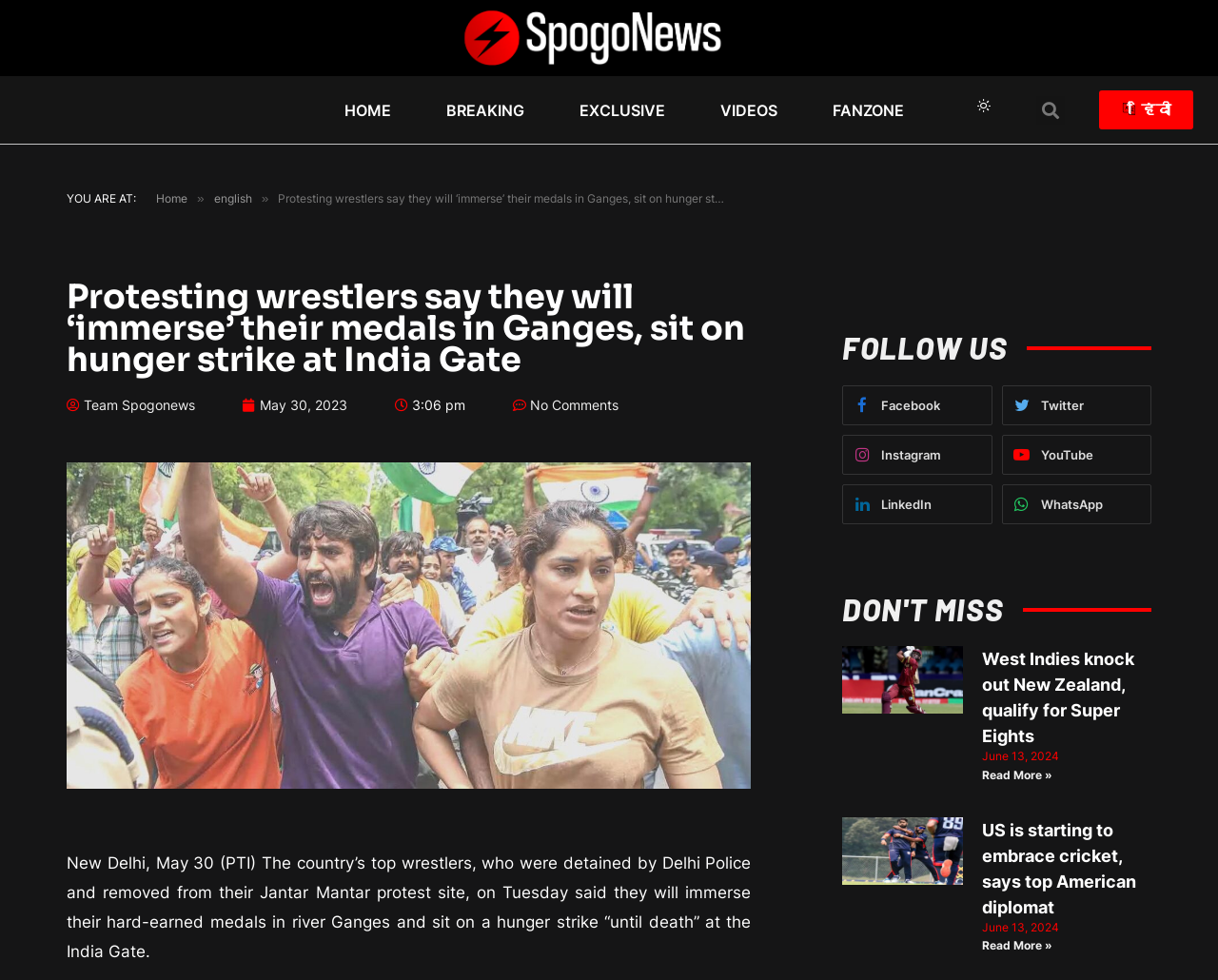Please identify the bounding box coordinates of the region to click in order to complete the task: "Search for something". The coordinates must be four float numbers between 0 and 1, specified as [left, top, right, bottom].

[0.849, 0.098, 0.874, 0.127]